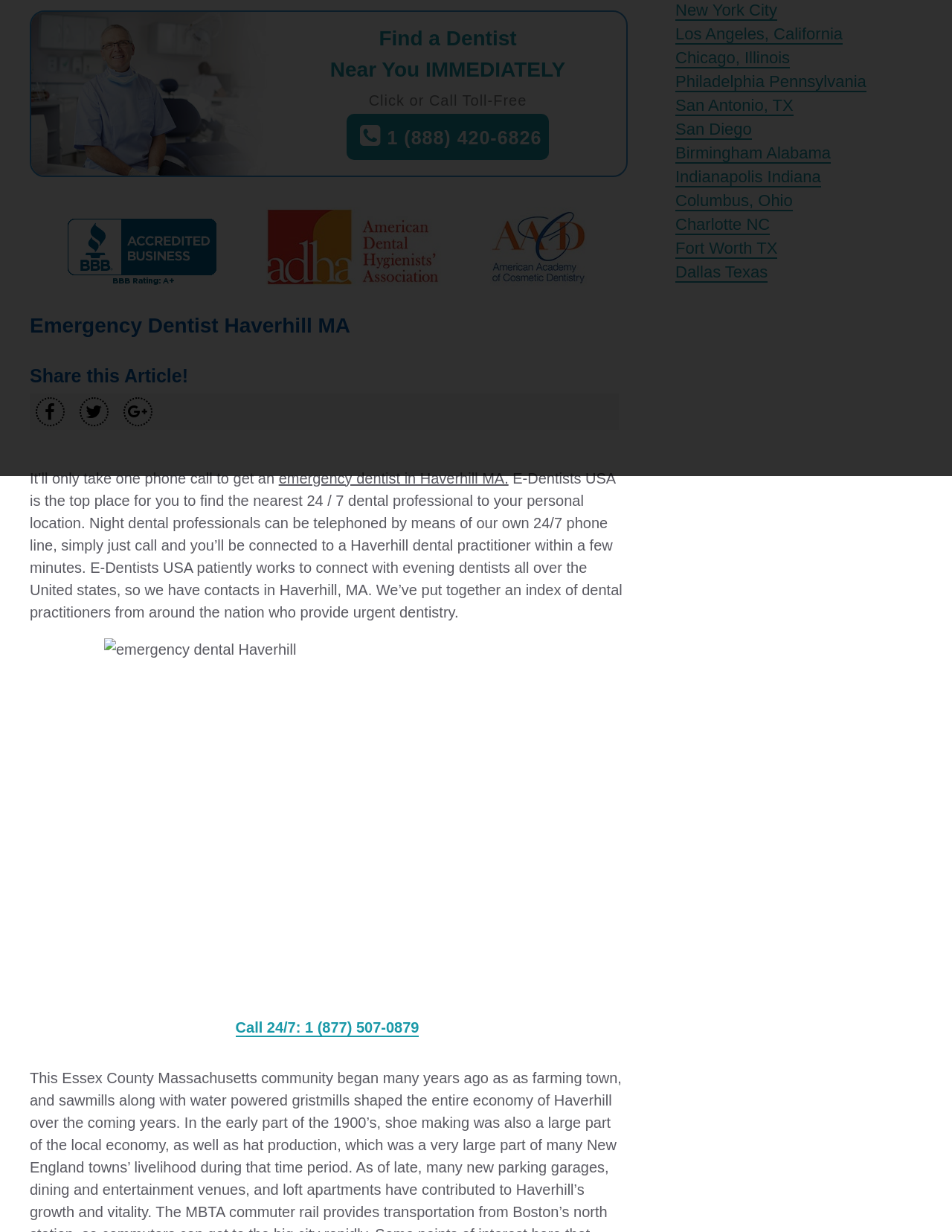Using the provided element description, identify the bounding box coordinates as (top-left x, top-left y, bottom-right x, bottom-right y). Ensure all values are between 0 and 1. Description: QUALITY CONTROL

None